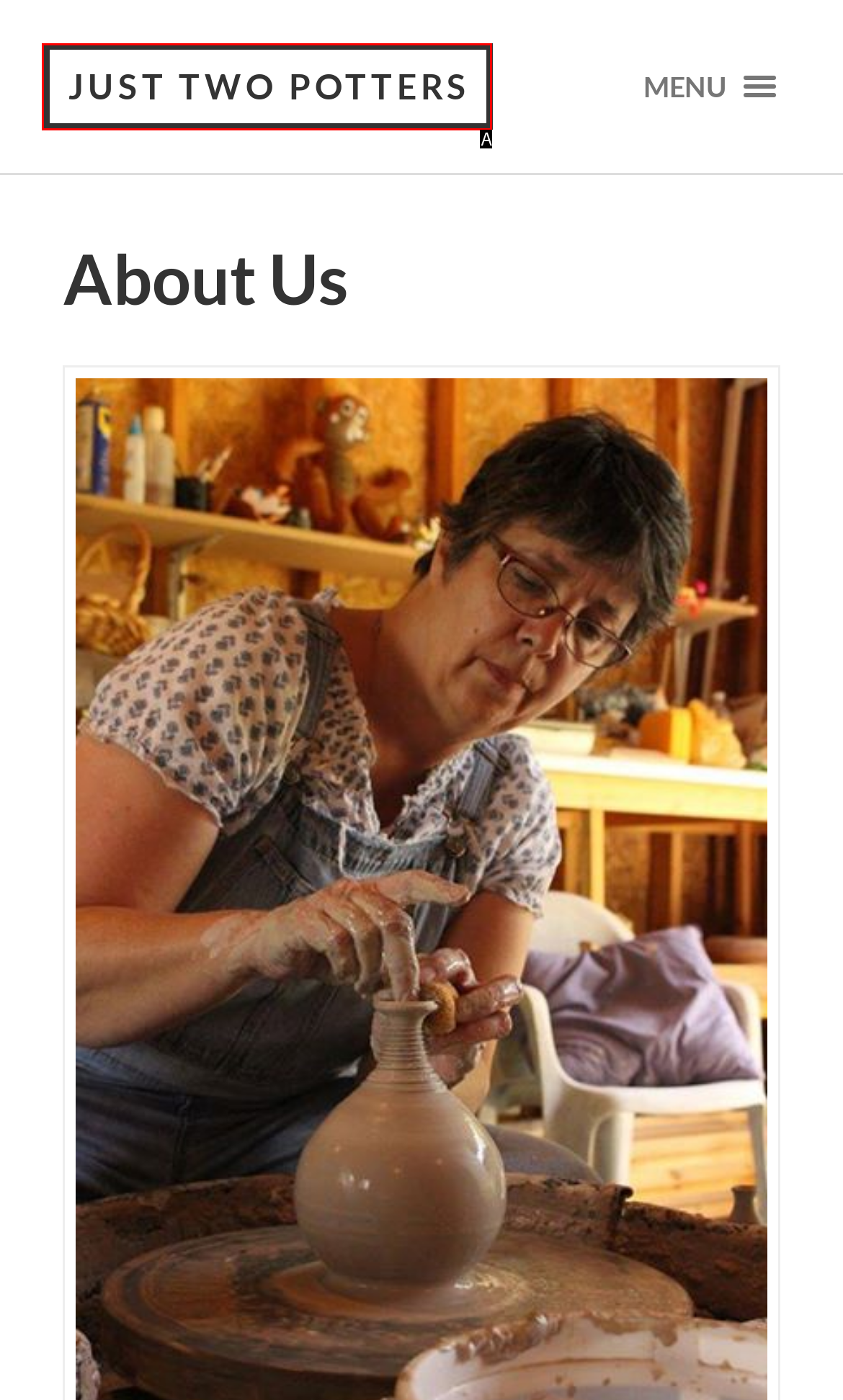Identify the bounding box that corresponds to: Just Two Potters
Respond with the letter of the correct option from the provided choices.

A